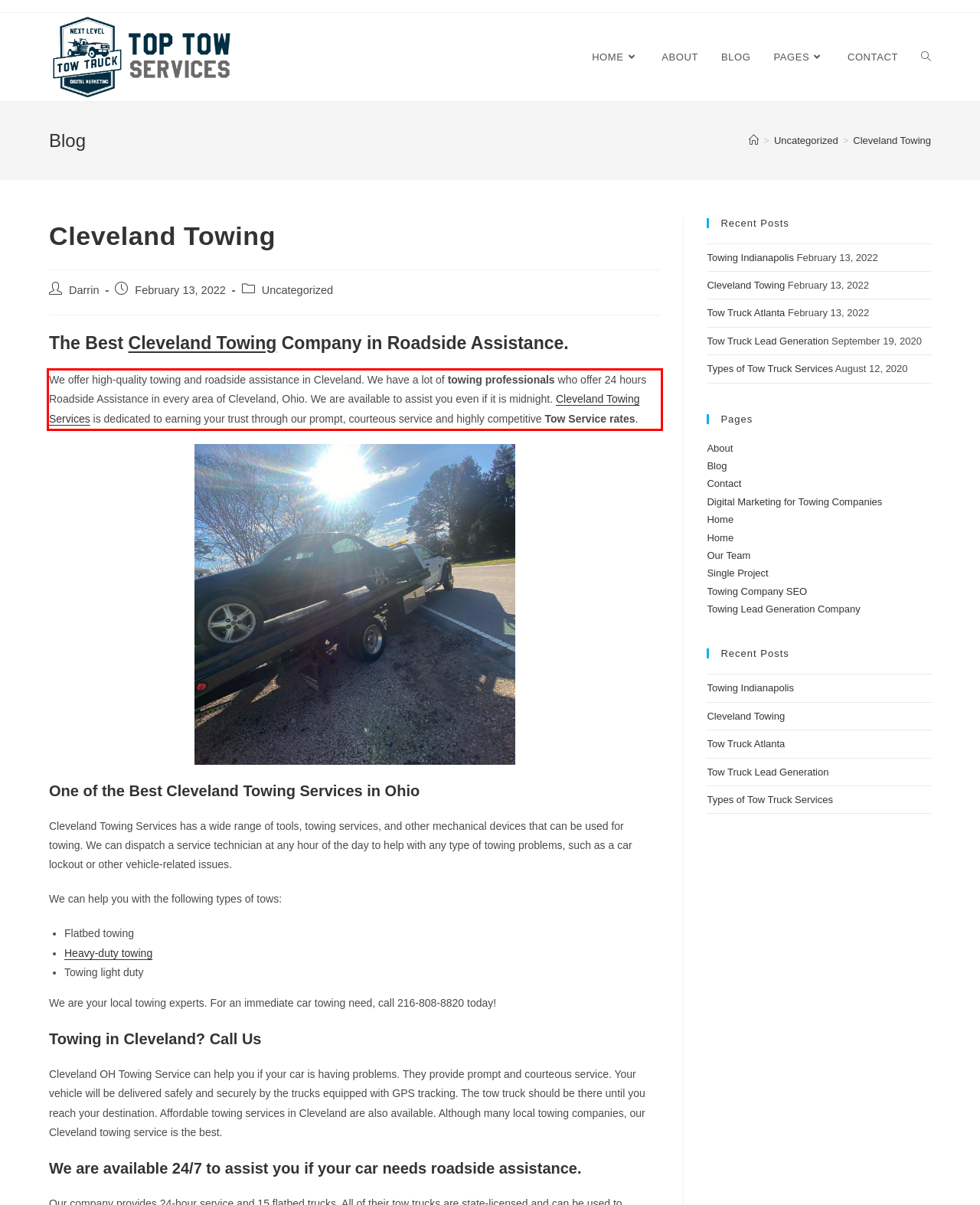With the provided screenshot of a webpage, locate the red bounding box and perform OCR to extract the text content inside it.

We offer high-quality towing and roadside assistance in Cleveland. We have a lot of towing professionals who offer 24 hours Roadside Assistance in every area of Cleveland, Ohio. We are available to assist you even if it is midnight. Cleveland Towing Services is dedicated to earning your trust through our prompt, courteous service and highly competitive Tow Service rates.